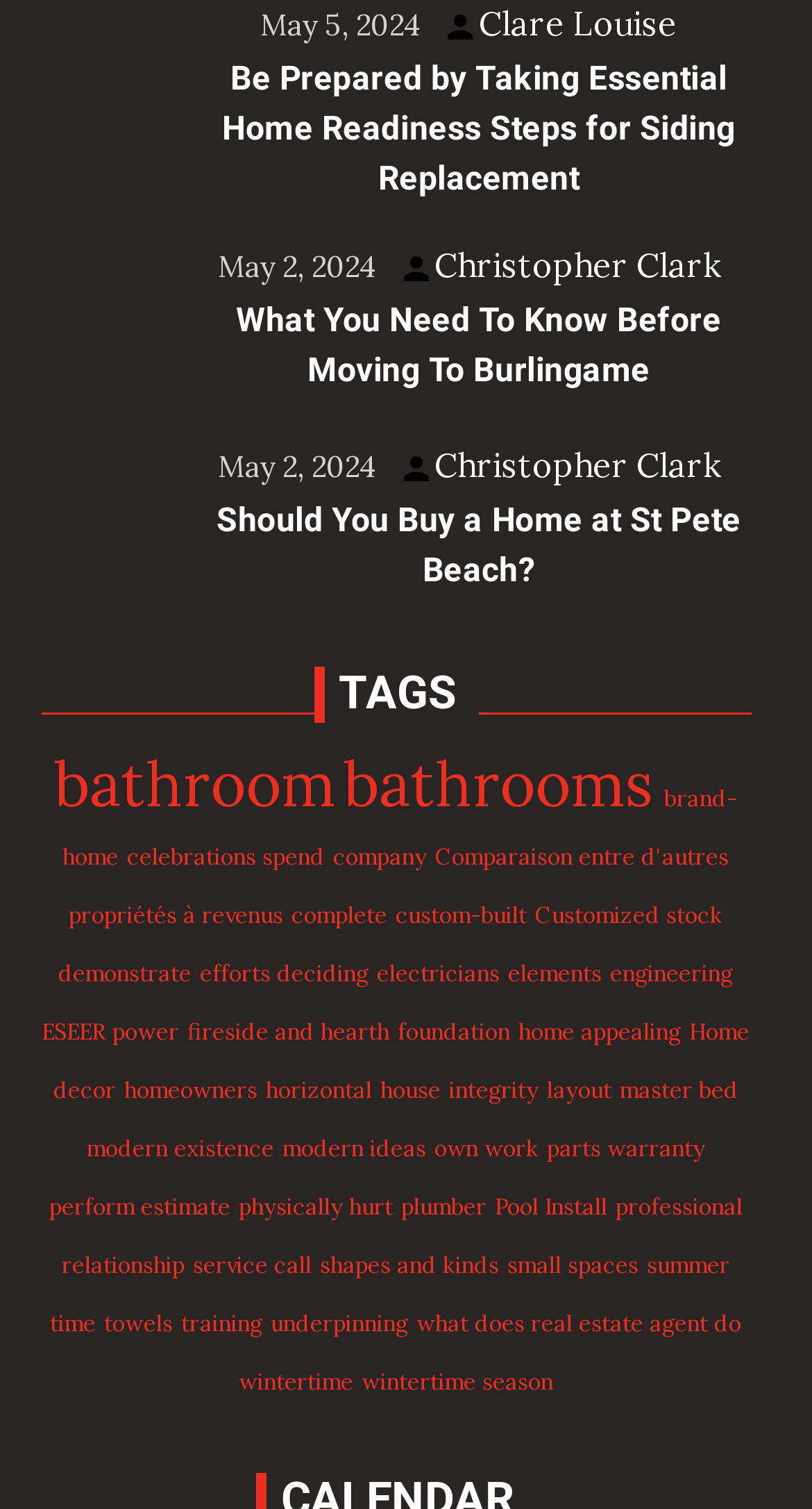Specify the bounding box coordinates for the region that must be clicked to perform the given instruction: "Read the article 'Be Prepared by Taking Essential Home Readiness Steps for Siding Replacement'".

[0.263, 0.037, 0.917, 0.136]